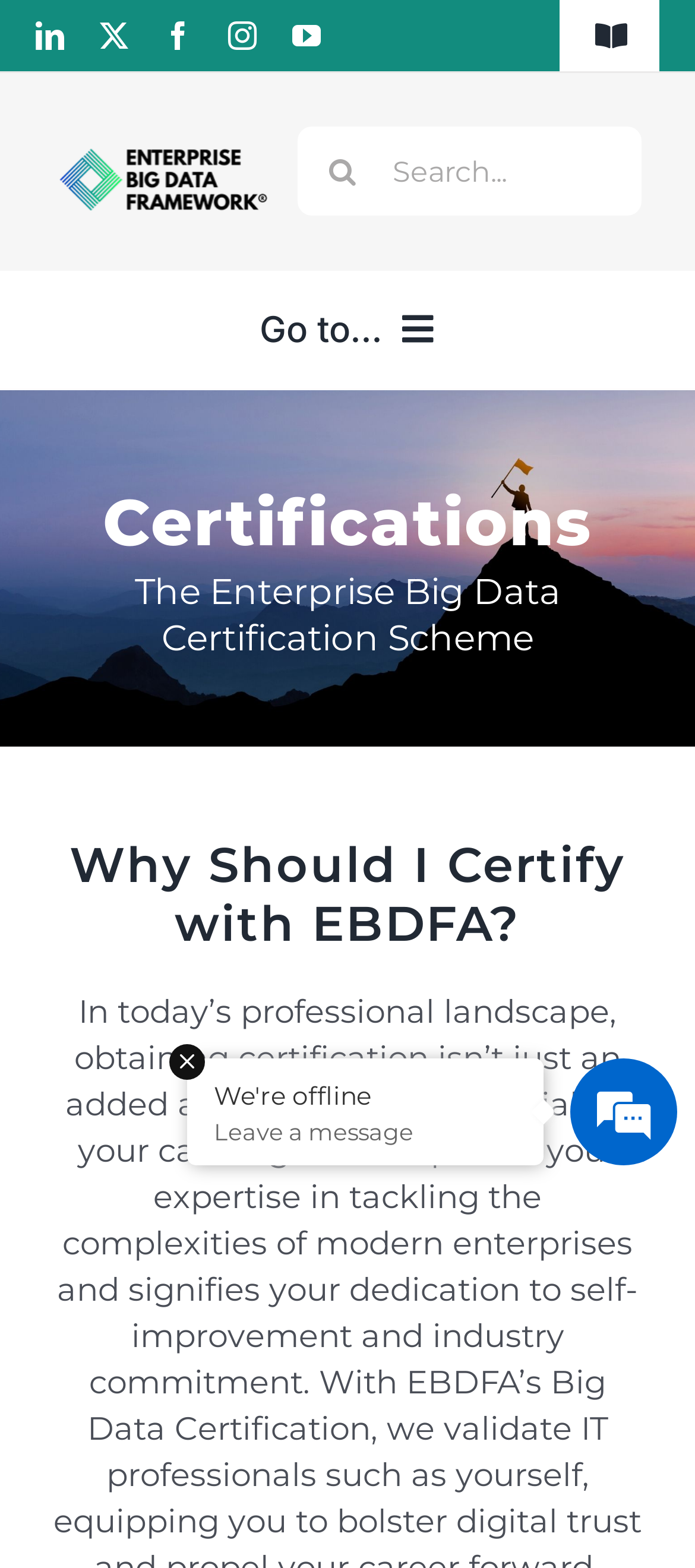Specify the bounding box coordinates of the element's region that should be clicked to achieve the following instruction: "Go to CERTIFICATIONS page". The bounding box coordinates consist of four float numbers between 0 and 1, in the format [left, top, right, bottom].

[0.0, 0.375, 1.0, 0.438]